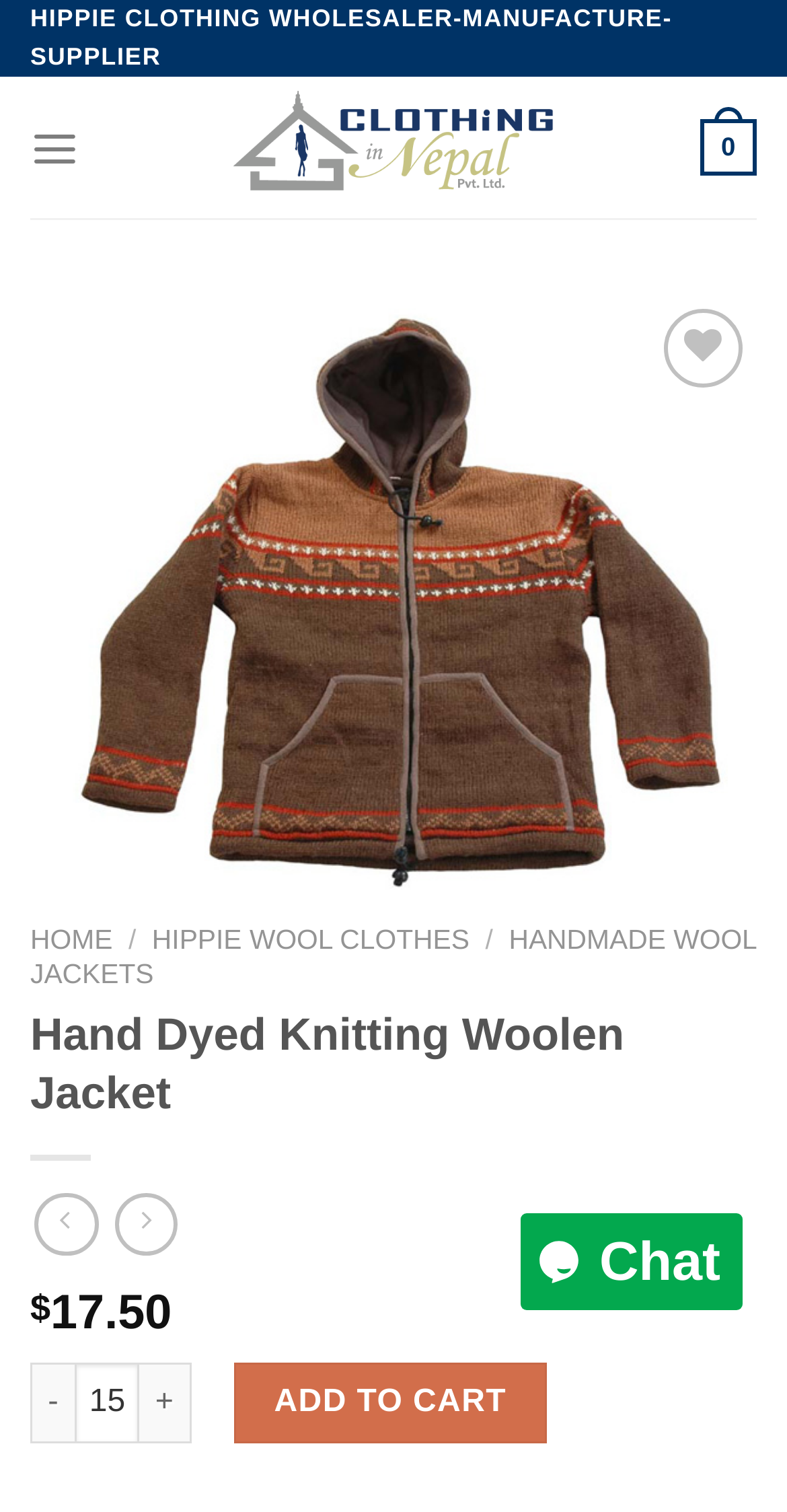Show the bounding box coordinates of the element that should be clicked to complete the task: "Click on the 'Hand Dyed Knitting Woolen Jacket' link".

[0.038, 0.387, 0.962, 0.409]